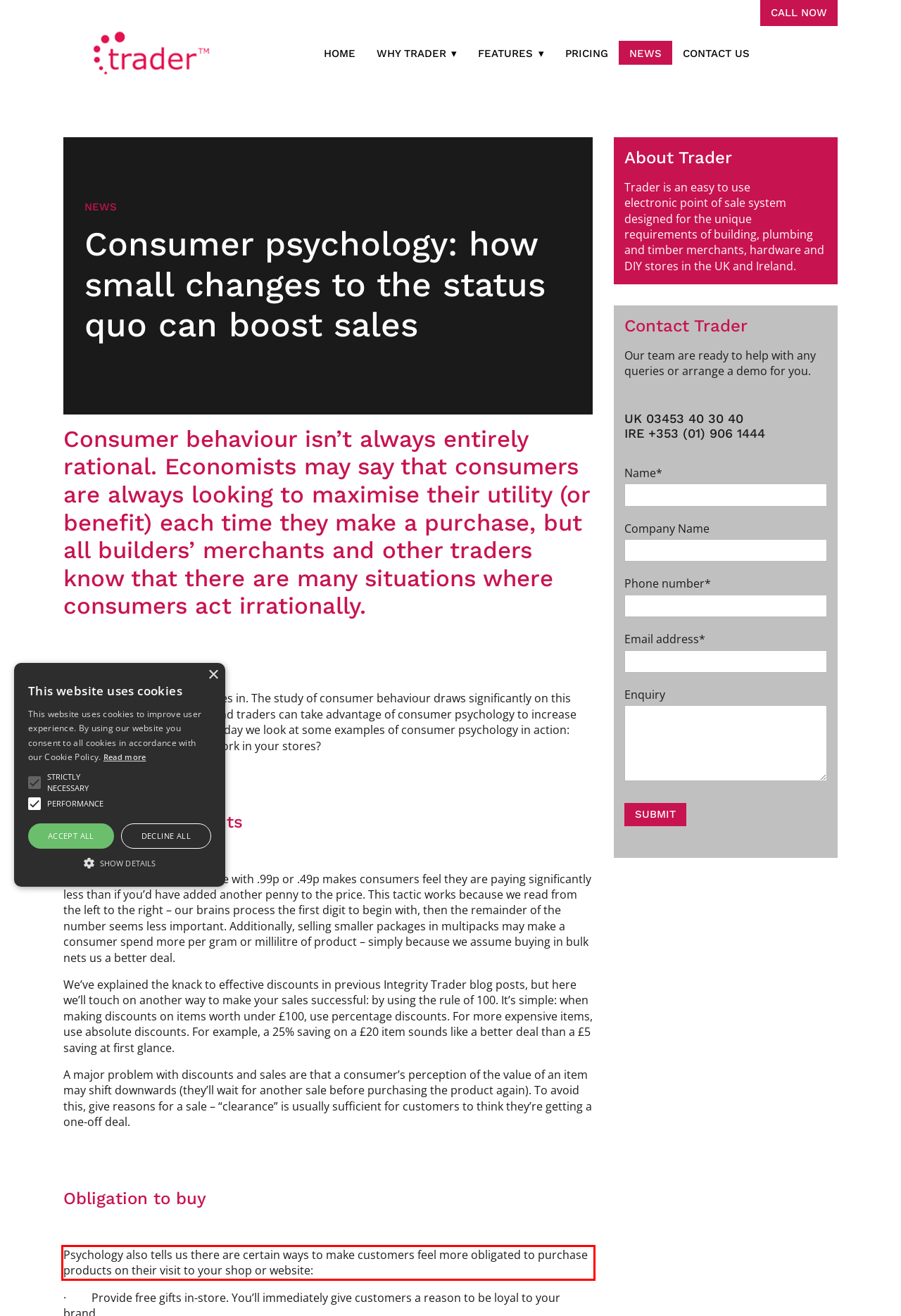Identify the red bounding box in the webpage screenshot and perform OCR to generate the text content enclosed.

Psychology also tells us there are certain ways to make customers feel more obligated to purchase products on their visit to your shop or website: